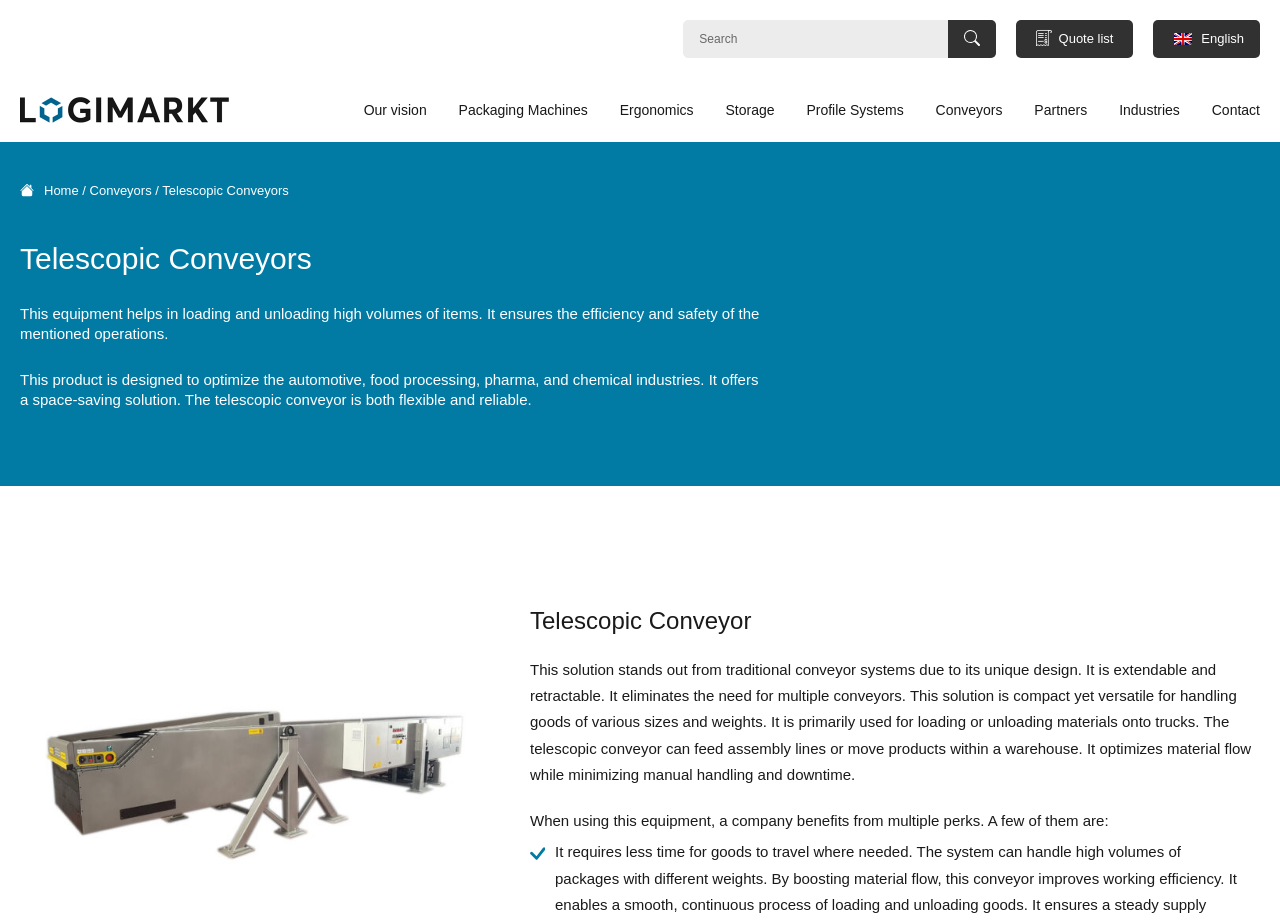Locate the bounding box coordinates of the area you need to click to fulfill this instruction: 'Read about our vision'. The coordinates must be in the form of four float numbers ranging from 0 to 1: [left, top, right, bottom].

[0.273, 0.085, 0.344, 0.154]